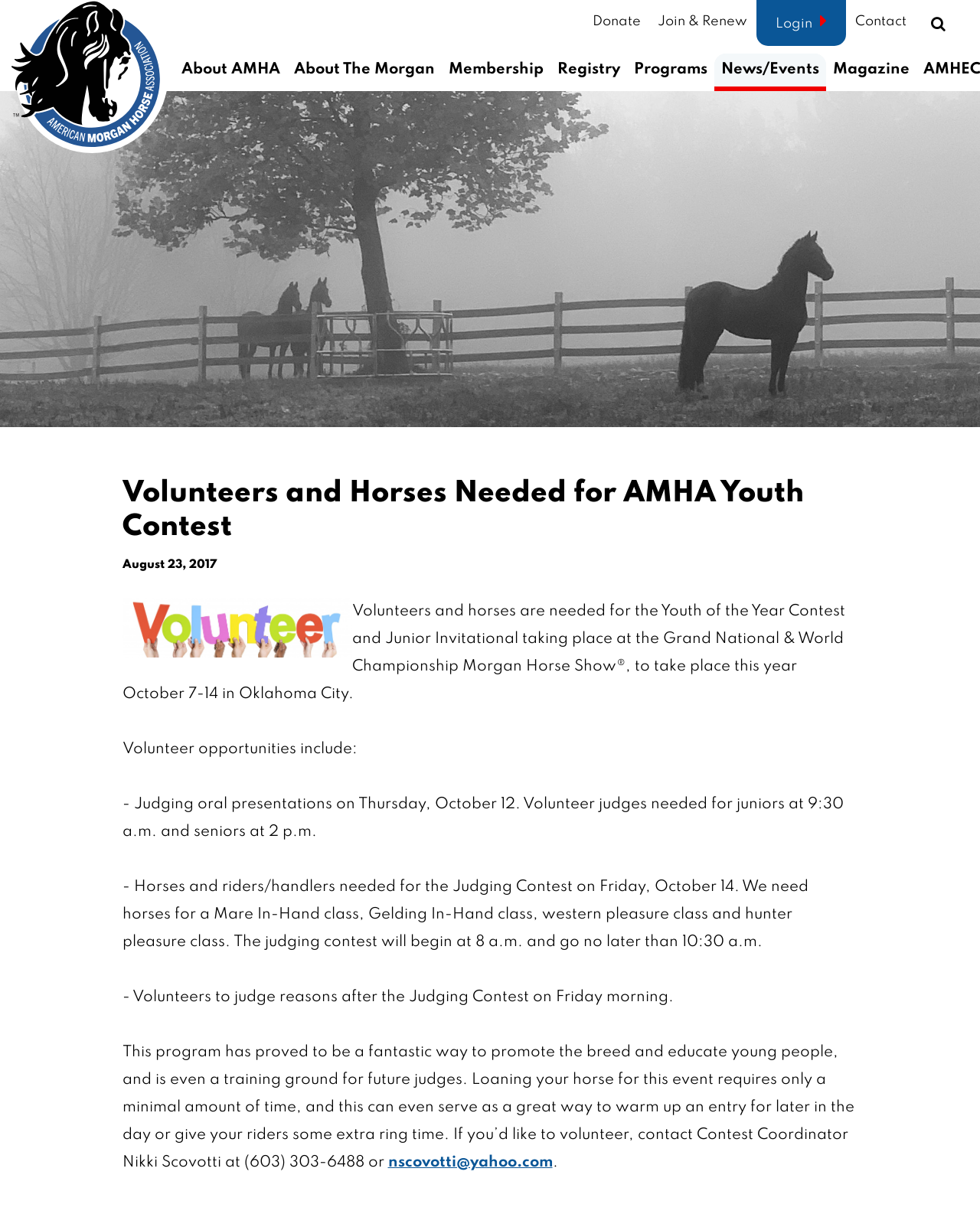What is the location of the Grand National & World Championship Morgan Horse Show?
Answer the question with as much detail as you can, using the image as a reference.

The webpage mentions that the Grand National & World Championship Morgan Horse Show will take place in Oklahoma City from October 7-14.